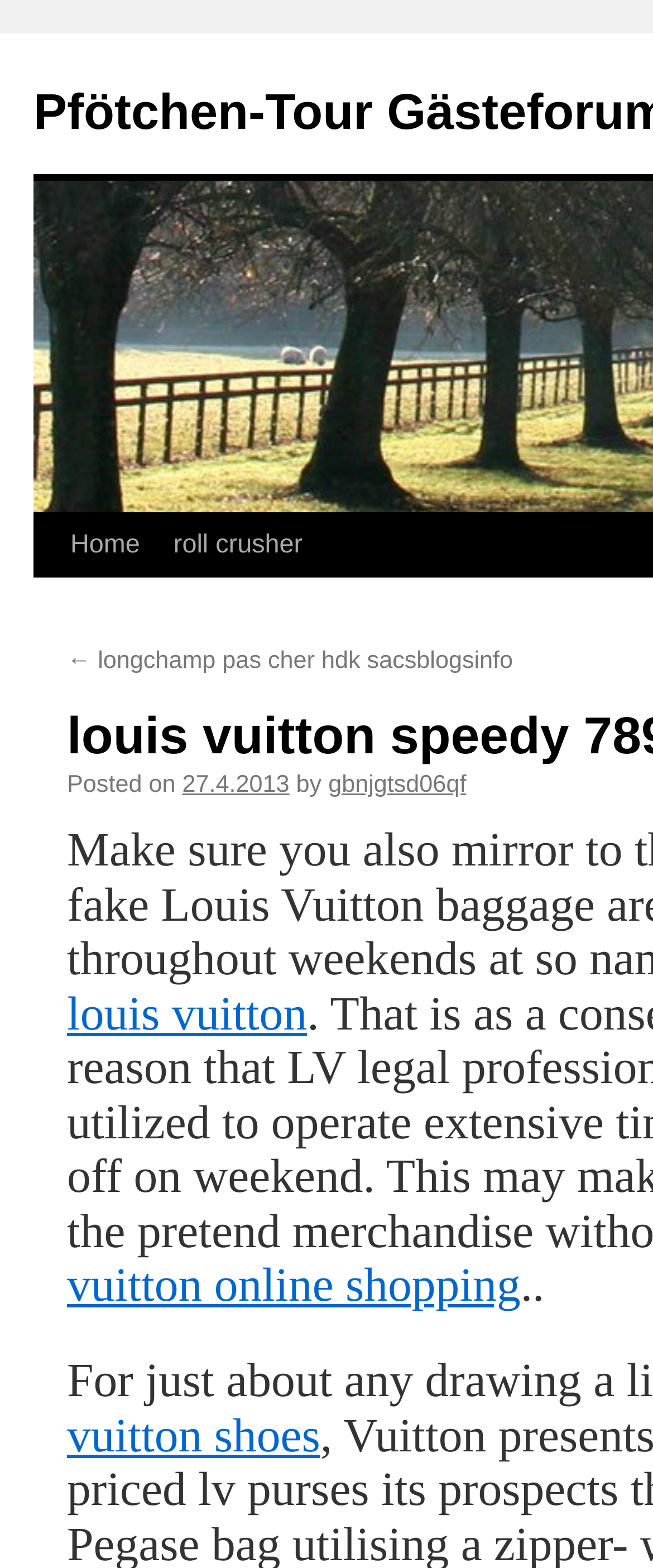Can you pinpoint the bounding box coordinates for the clickable element required for this instruction: "Click the site navigation button"? The coordinates should be four float numbers between 0 and 1, i.e., [left, top, right, bottom].

None